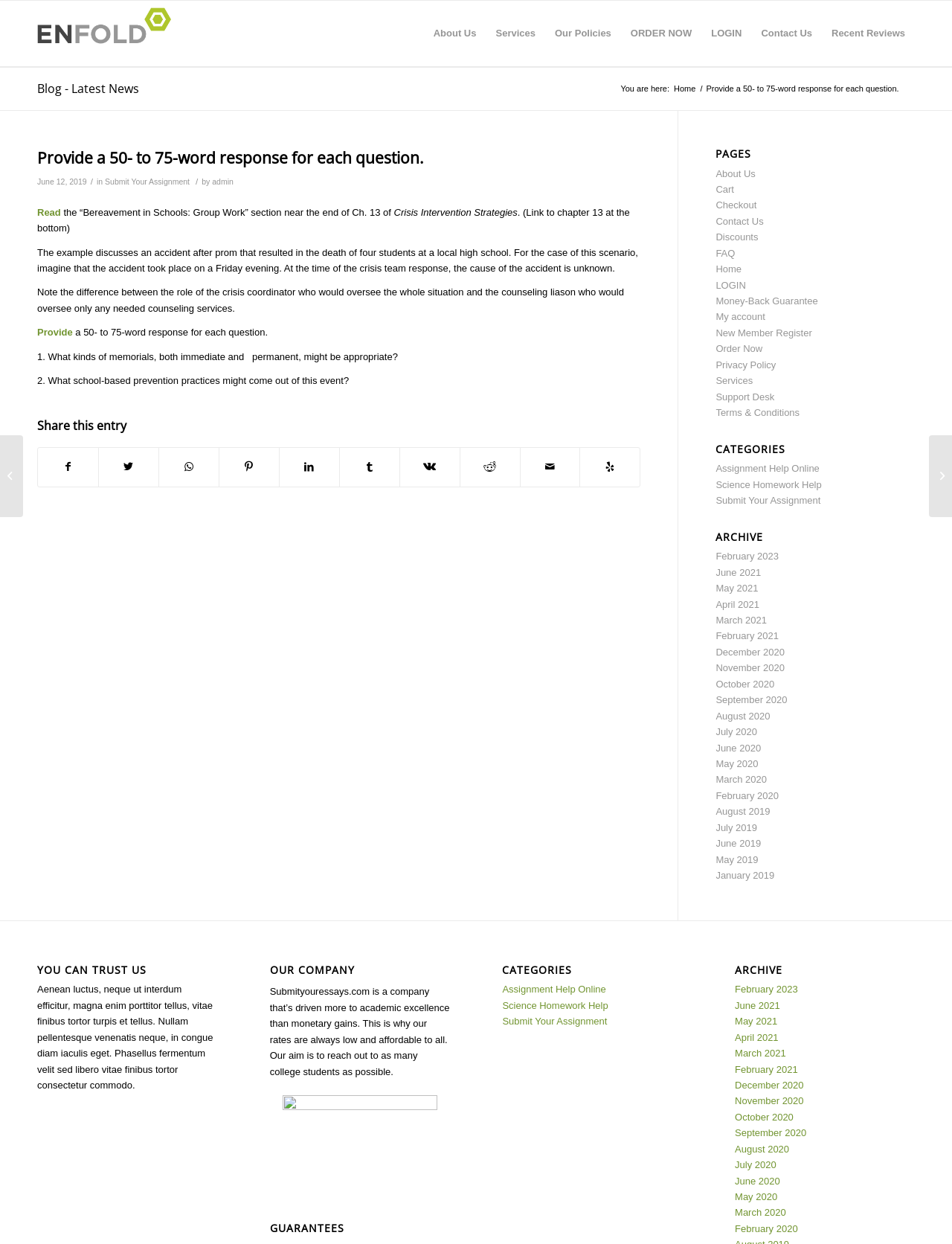Please find the bounding box coordinates (top-left x, top-left y, bottom-right x, bottom-right y) in the screenshot for the UI element described as follows: October 2020

[0.772, 0.893, 0.833, 0.902]